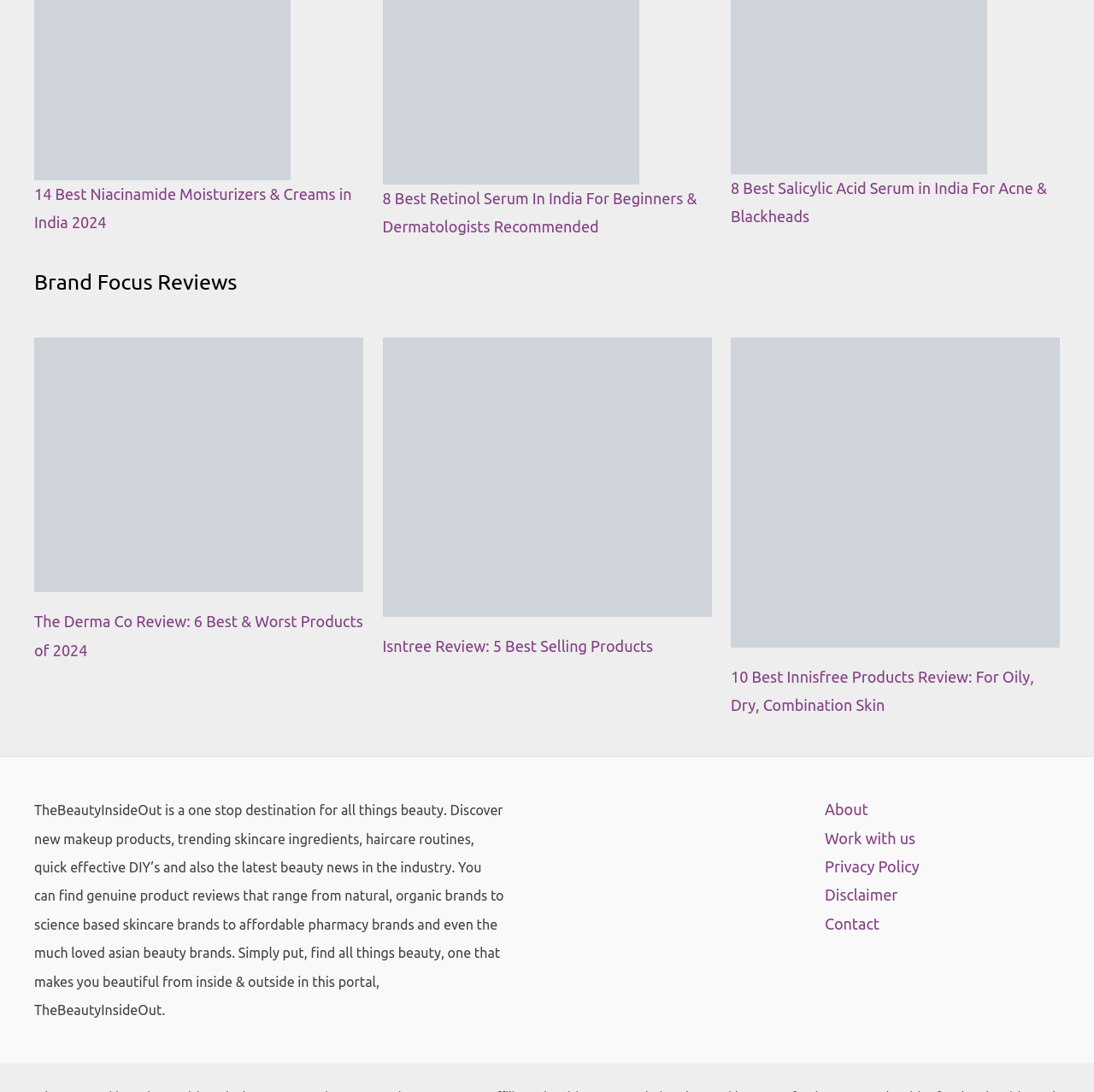Please identify the bounding box coordinates of the clickable element to fulfill the following instruction: "Click on the link to read about 14 Best Niacinamide Moisturizers & Creams in India 2024". The coordinates should be four float numbers between 0 and 1, i.e., [left, top, right, bottom].

[0.031, 0.17, 0.322, 0.211]